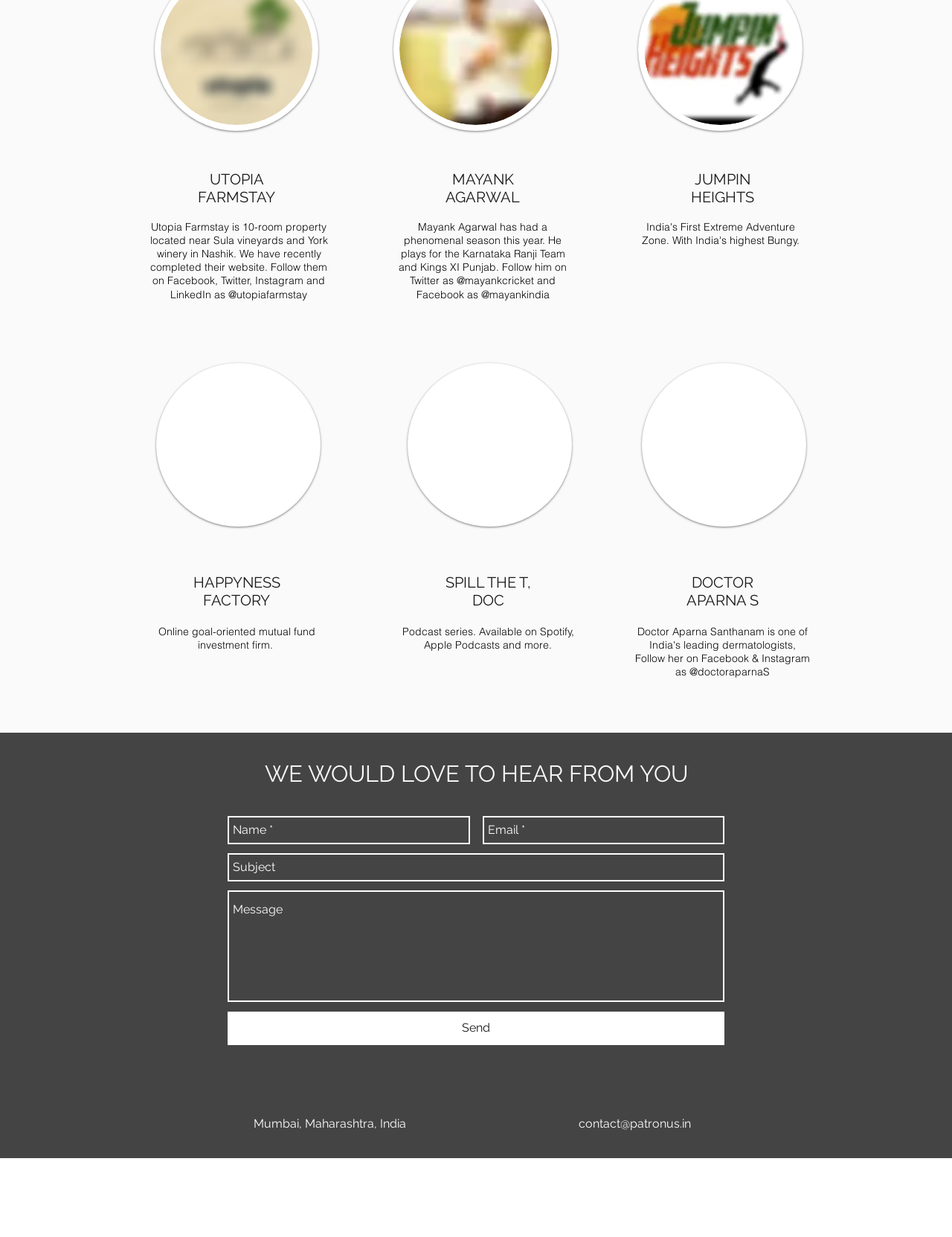What is the location of the company?
Look at the image and respond with a one-word or short-phrase answer.

Mumbai, Maharashtra, India